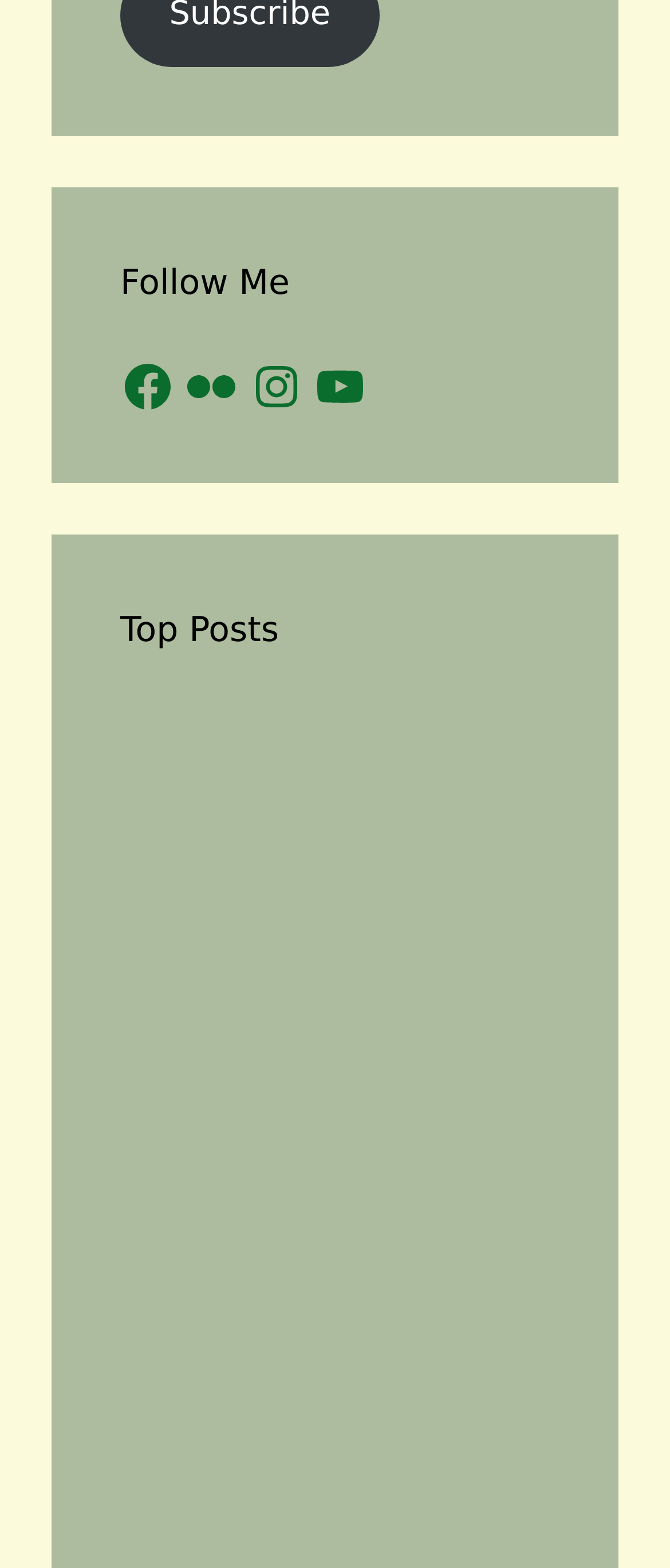Determine the bounding box coordinates of the clickable element to achieve the following action: 'Read about Witnessing a Pregnant Whitetail Doe'. Provide the coordinates as four float values between 0 and 1, formatted as [left, top, right, bottom].

[0.179, 0.45, 0.495, 0.594]